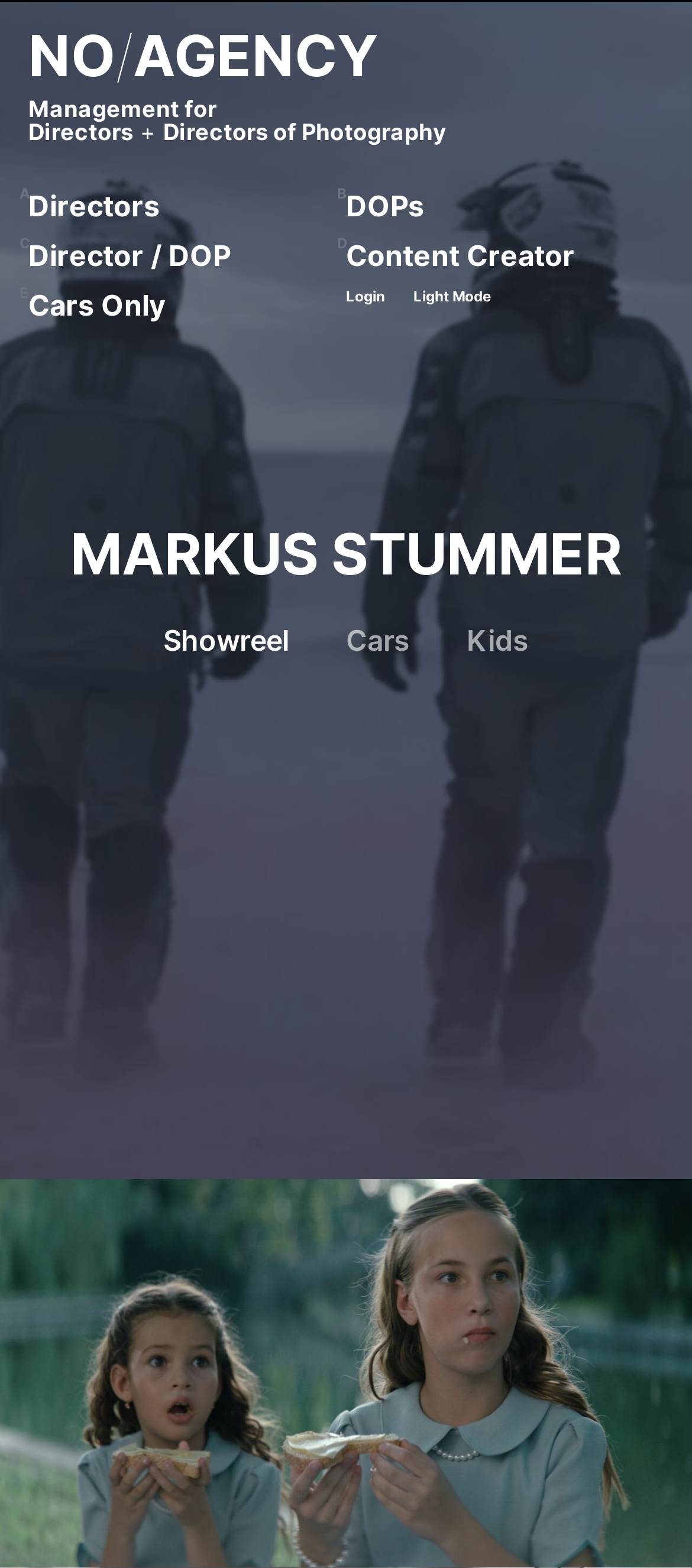Determine the bounding box coordinates of the section to be clicked to follow the instruction: "Login to the system". The coordinates should be given as four float numbers between 0 and 1, formatted as [left, top, right, bottom].

[0.5, 0.183, 0.556, 0.194]